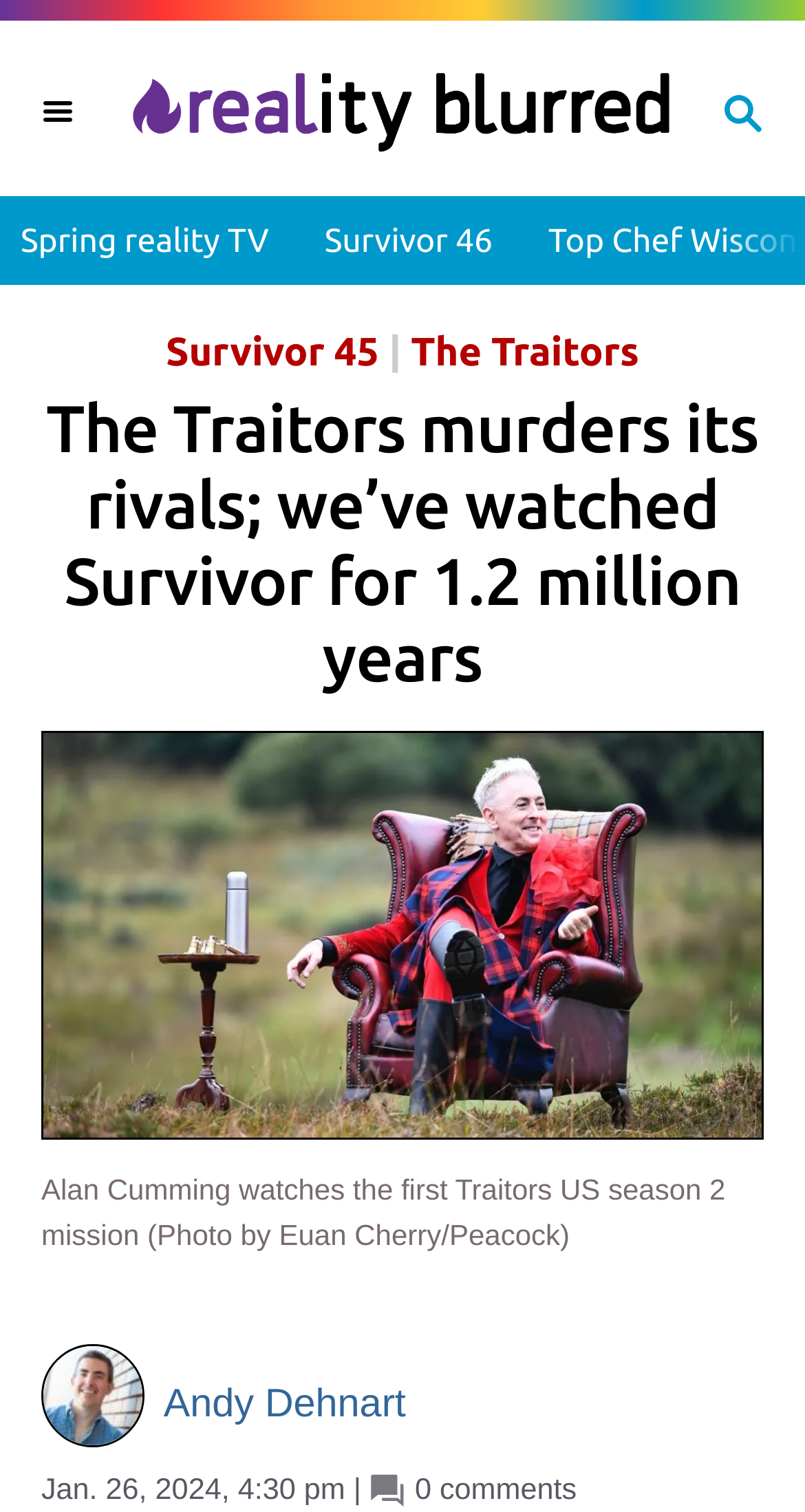Find and provide the bounding box coordinates for the UI element described with: "Search".

[0.846, 0.045, 1.0, 0.098]